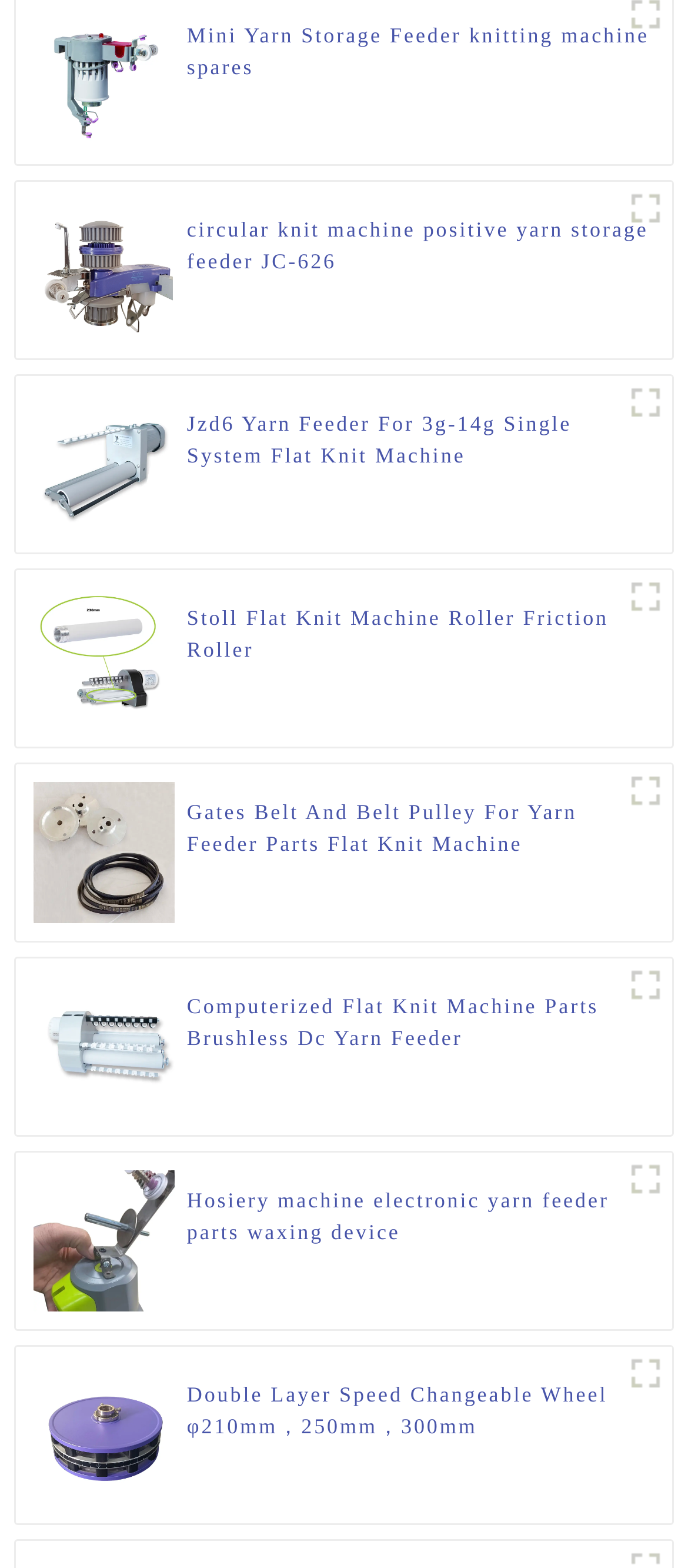Please answer the following question using a single word or phrase: 
How many images are on the webpage?

Multiple